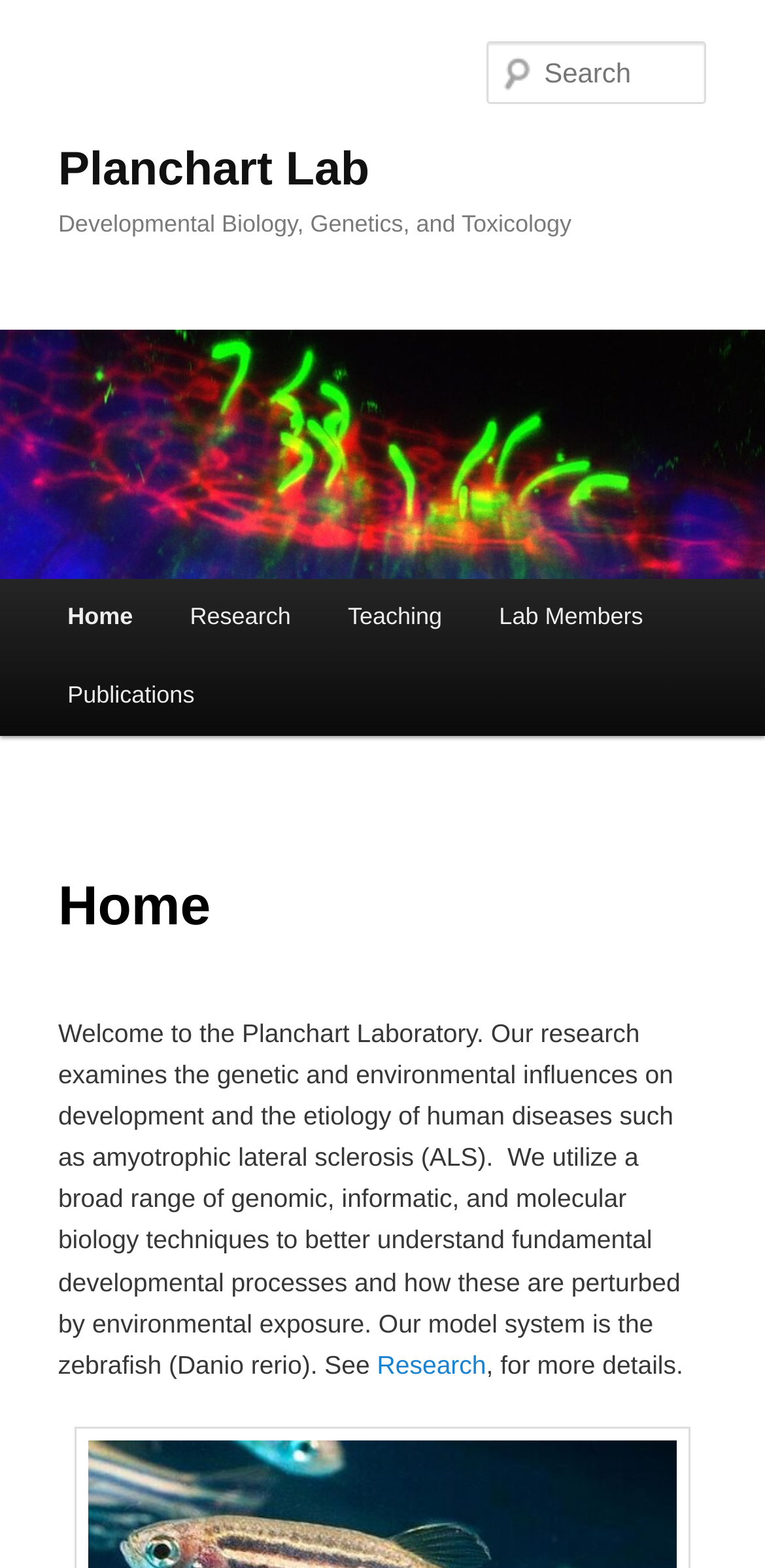Using the provided element description: "parent_node: Search name="s"", identify the bounding box coordinates. The coordinates should be four floats between 0 and 1 in the order [left, top, right, bottom].

None